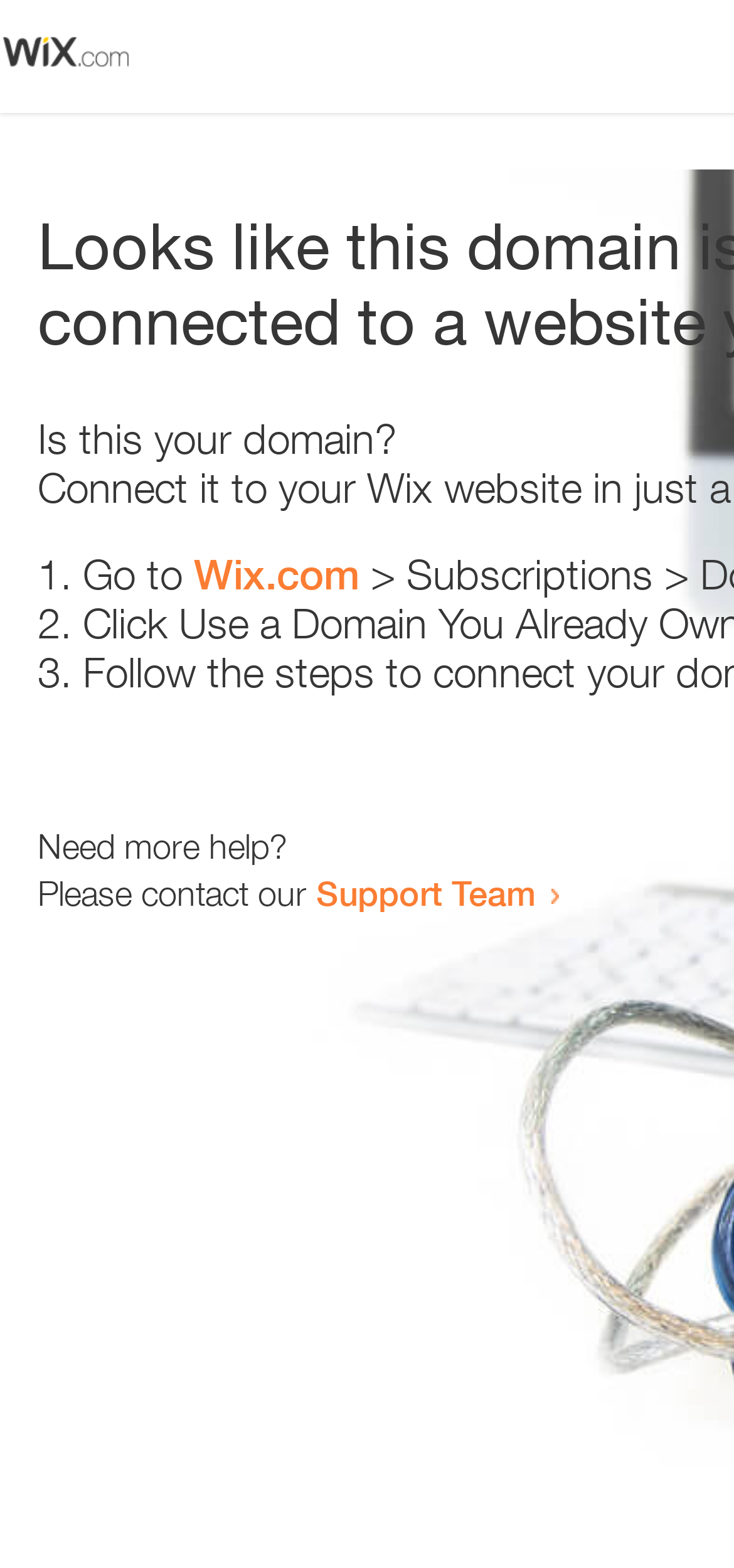What is the tone of the webpage?
Using the image, answer in one word or phrase.

Helpful